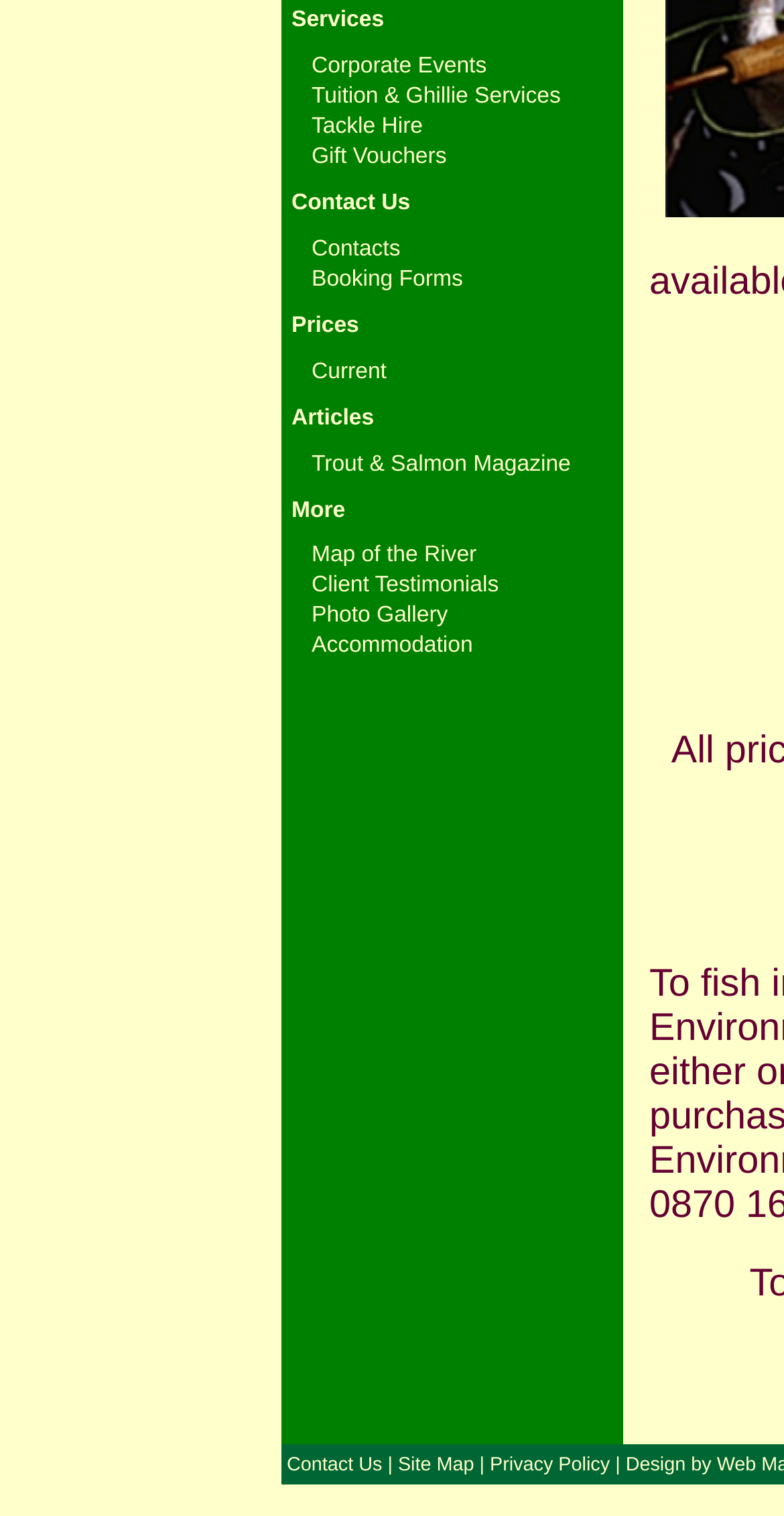Locate the bounding box of the UI element described in the following text: "Privacy Policy".

[0.625, 0.959, 0.778, 0.973]